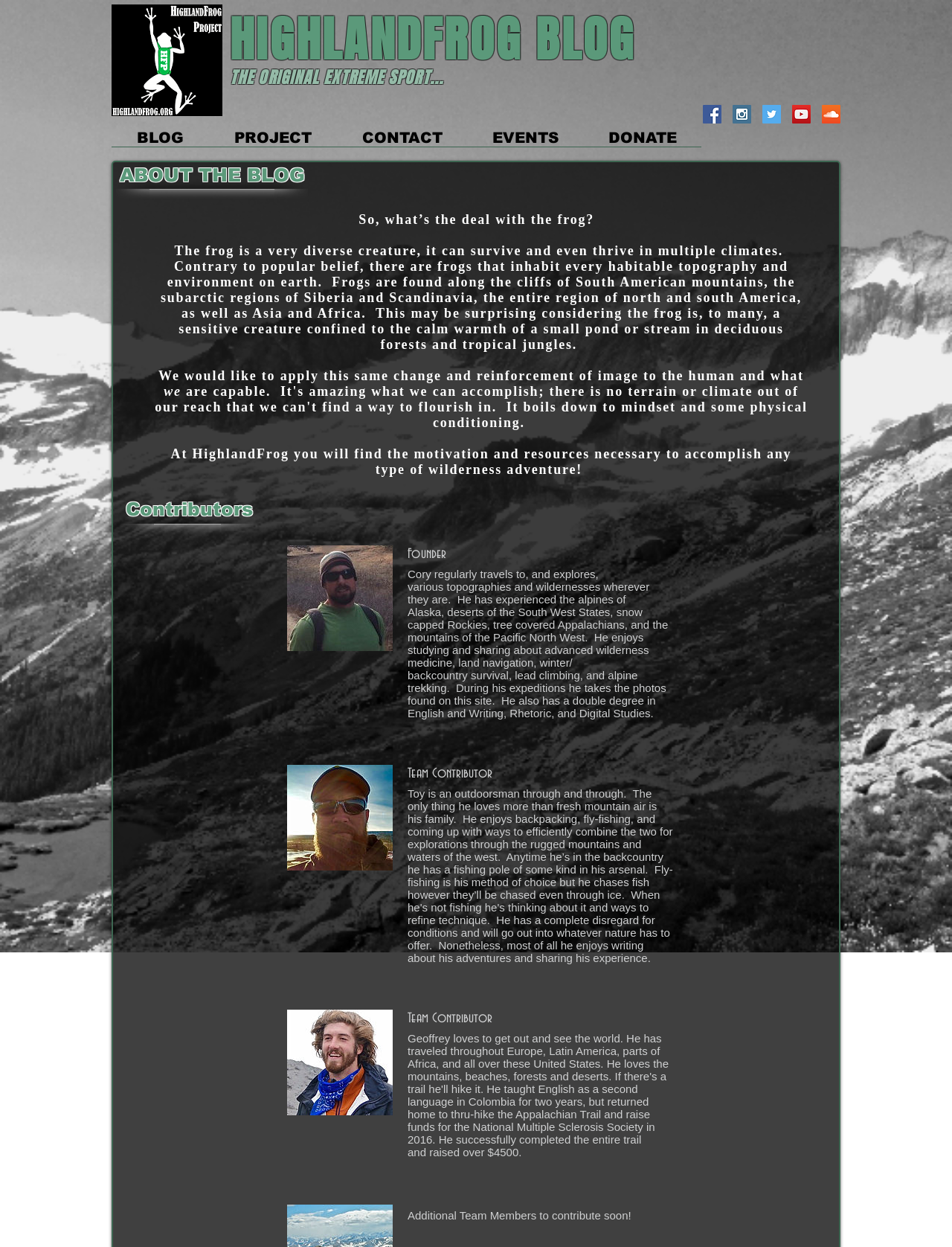Please identify the bounding box coordinates of the region to click in order to complete the task: "Click the Facebook Social Icon". The coordinates must be four float numbers between 0 and 1, specified as [left, top, right, bottom].

[0.738, 0.084, 0.758, 0.099]